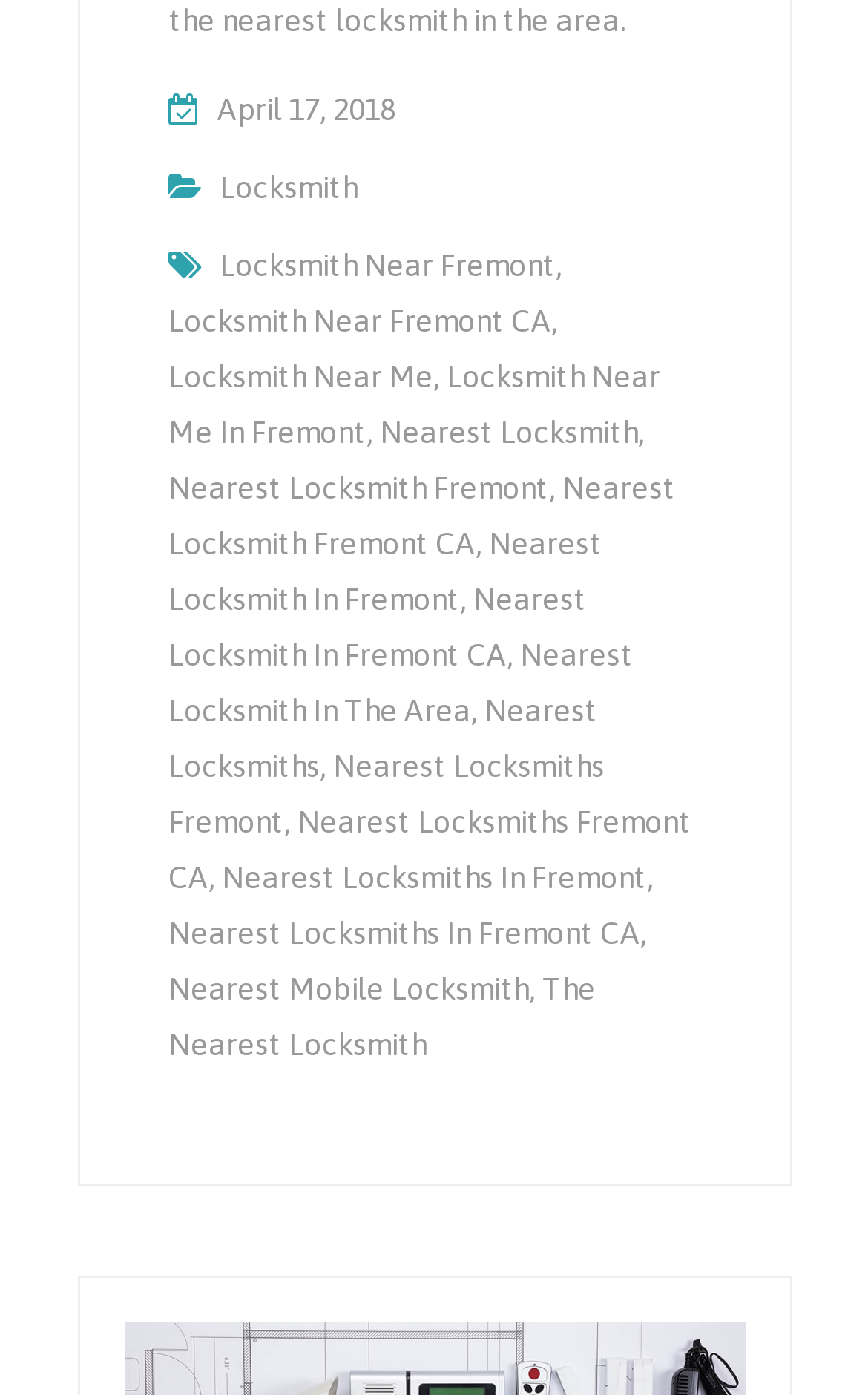Extract the bounding box coordinates for the UI element described by the text: "alt="Purple Bean Media Logo"". The coordinates should be in the form of [left, top, right, bottom] with values between 0 and 1.

None